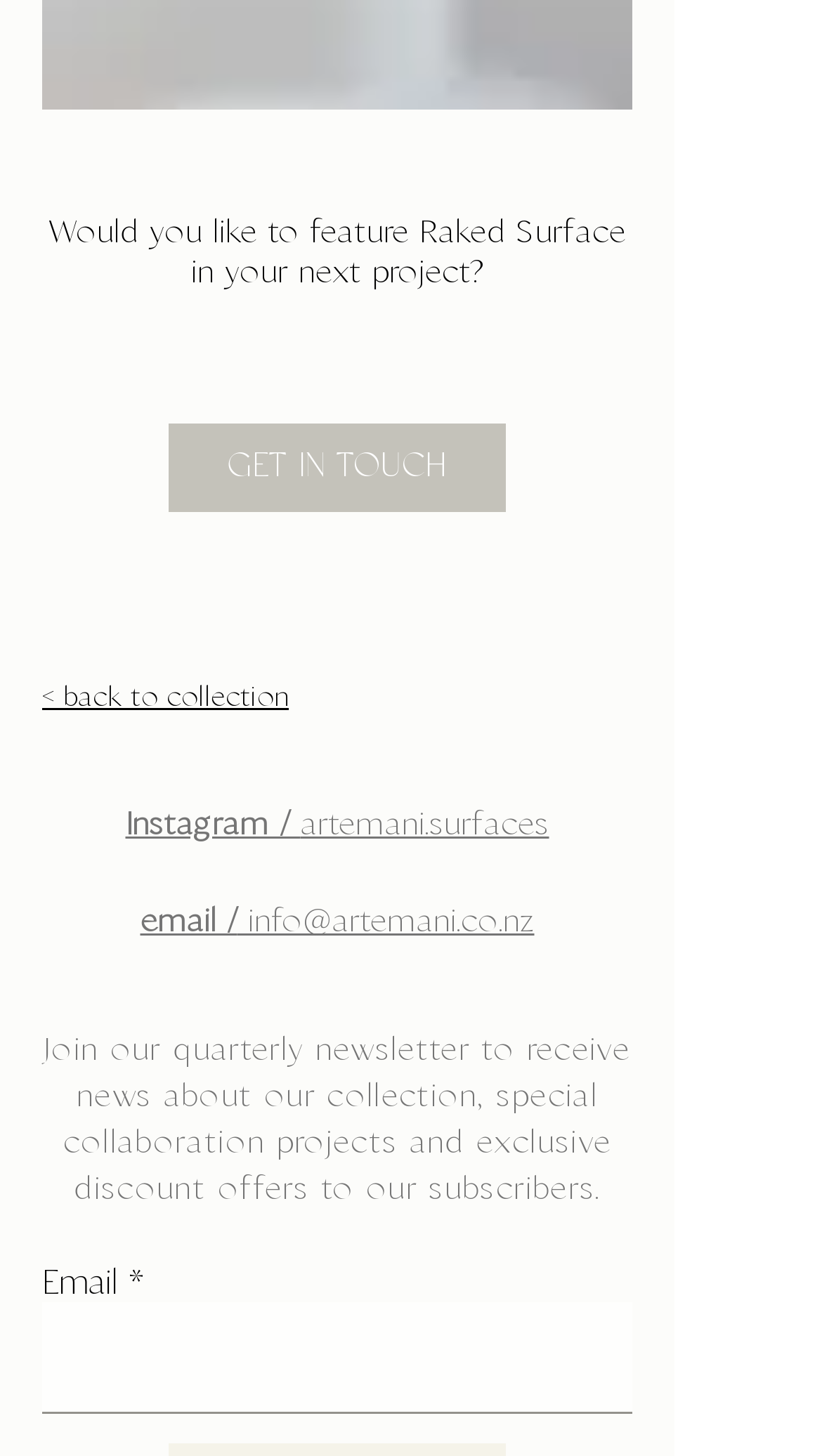What is the required field in the subscription form?
Provide a fully detailed and comprehensive answer to the question.

The subscription form has a required field labeled 'Email *', indicating that an email address is necessary to subscribe to the newsletter.